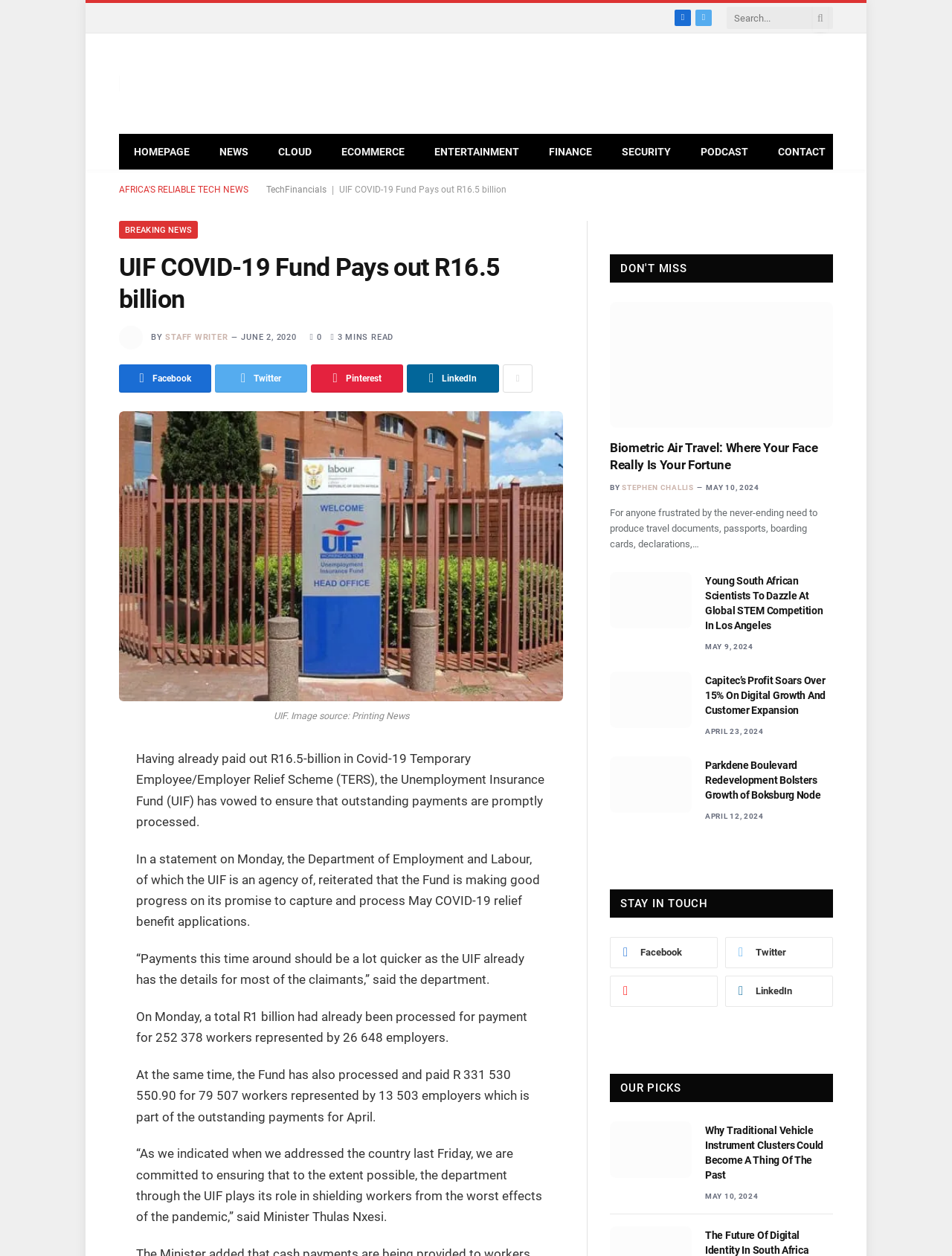Explain in detail what is displayed on the webpage.

The webpage is a news article from TechFinancials, a reliable tech media property. At the top, there is a navigation bar with links to the homepage, news, cloud, e-commerce, entertainment, finance, security, podcast, and contact pages. Below the navigation bar, there is a search bar with a magnifying glass icon.

The main article is titled "UIF COVID-19 Fund Pays Out R16.5 Billion" and has a heading that reads "BREAKING NEWS". The article is written by a staff writer and has a timestamp of June 2, 2020. The article discusses the UIF COVID-19 Fund paying out R16.5 billion and has several paragraphs of text.

To the right of the article, there are social media links to Facebook, Twitter, Pinterest, LinkedIn, and a share icon. Below the article, there is a section titled "DON'T MISS" with three news articles, each with a heading, image, and timestamp. The articles are about biometric air travel, young South African scientists competing in a global STEM competition, and Capitec Bank's profit growth.

At the bottom of the page, there is a section titled "STAY IN TOUCH" with links to Facebook, Twitter, and another social media platform.